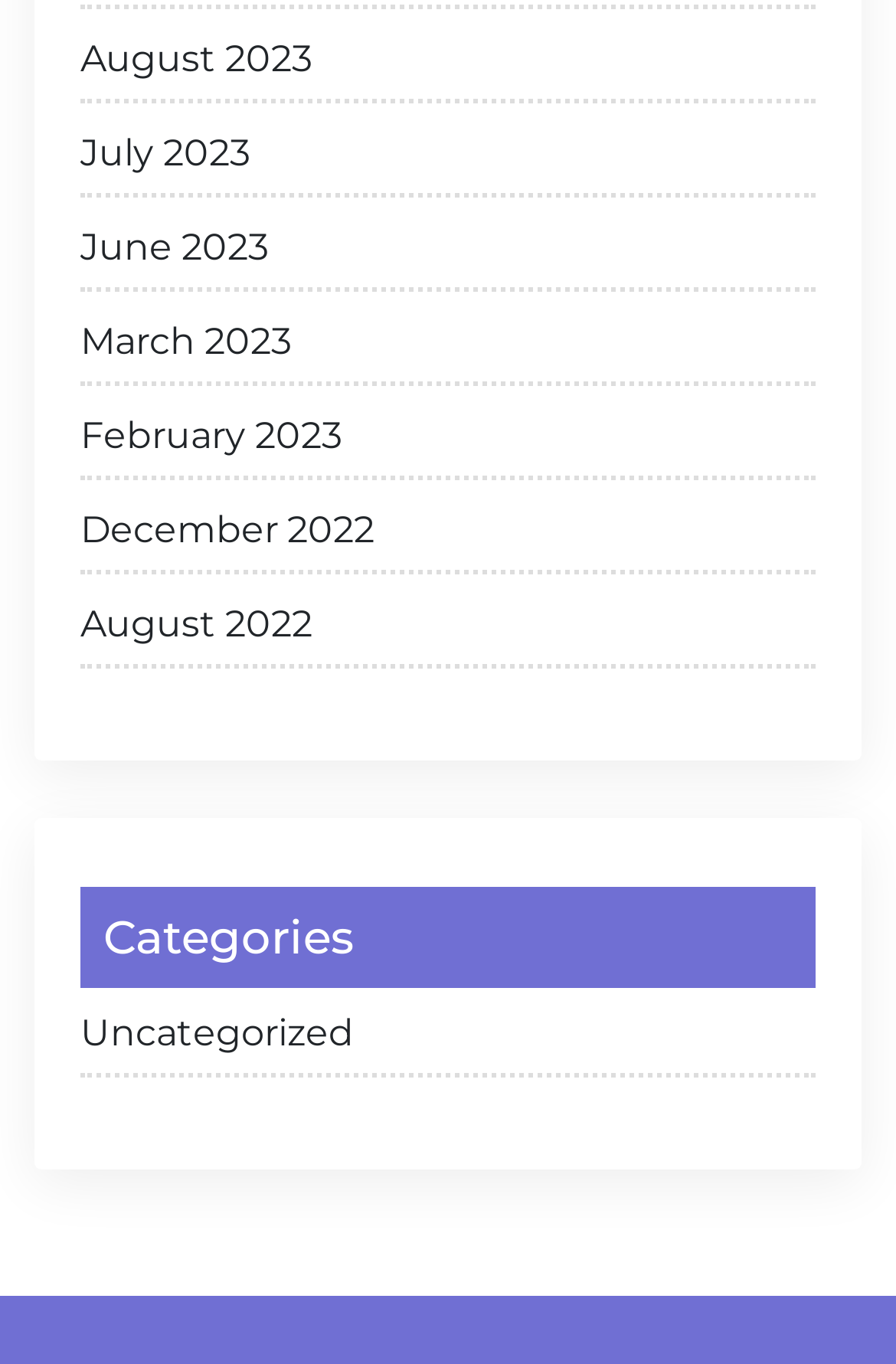Give a one-word or short phrase answer to the question: 
What is the category name?

Uncategorized